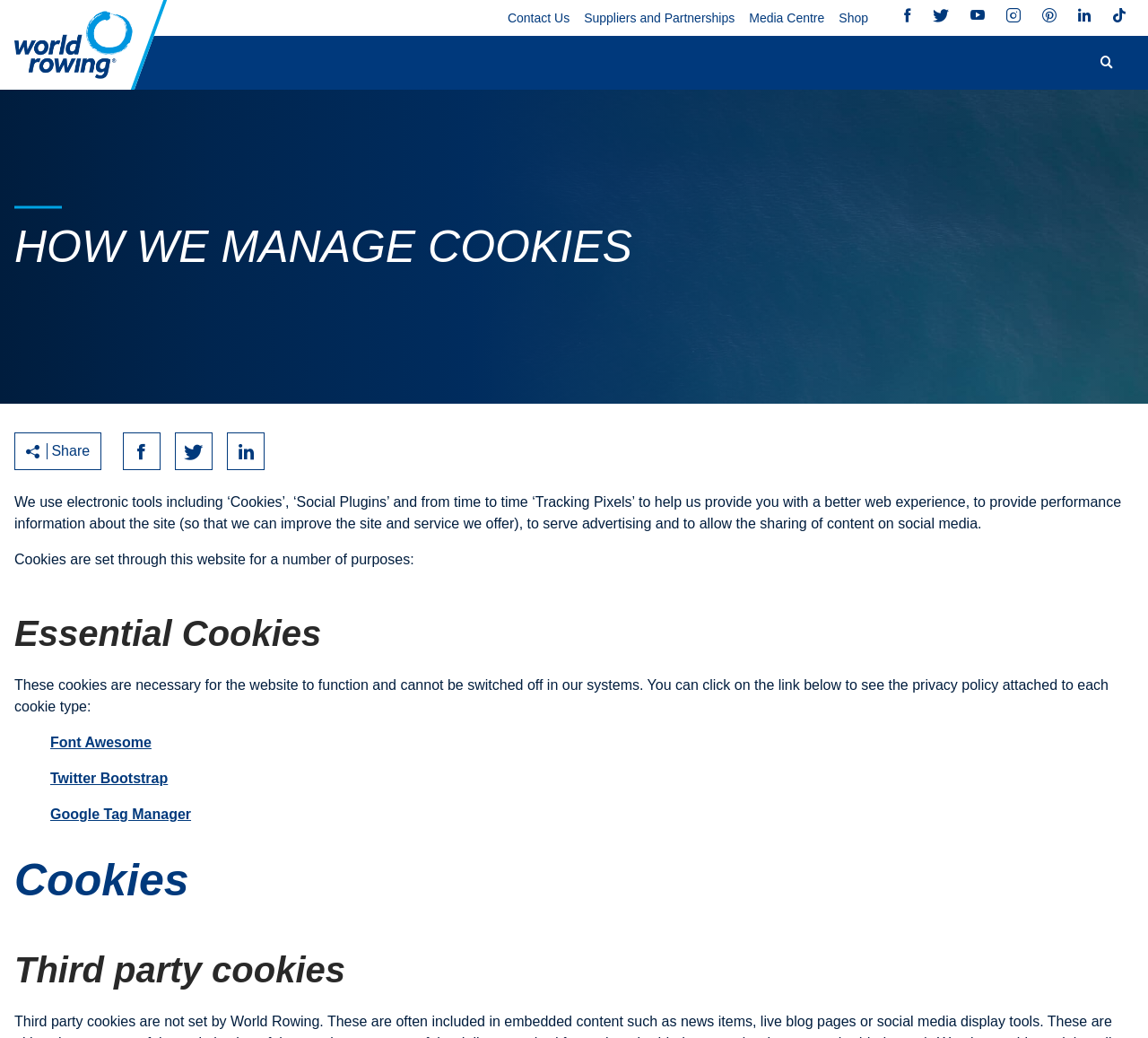What type of cookies are necessary for the website to function?
Use the information from the screenshot to give a comprehensive response to the question.

I read the heading 'Essential Cookies' which indicates that these cookies are necessary for the website to function and cannot be switched off in their systems.